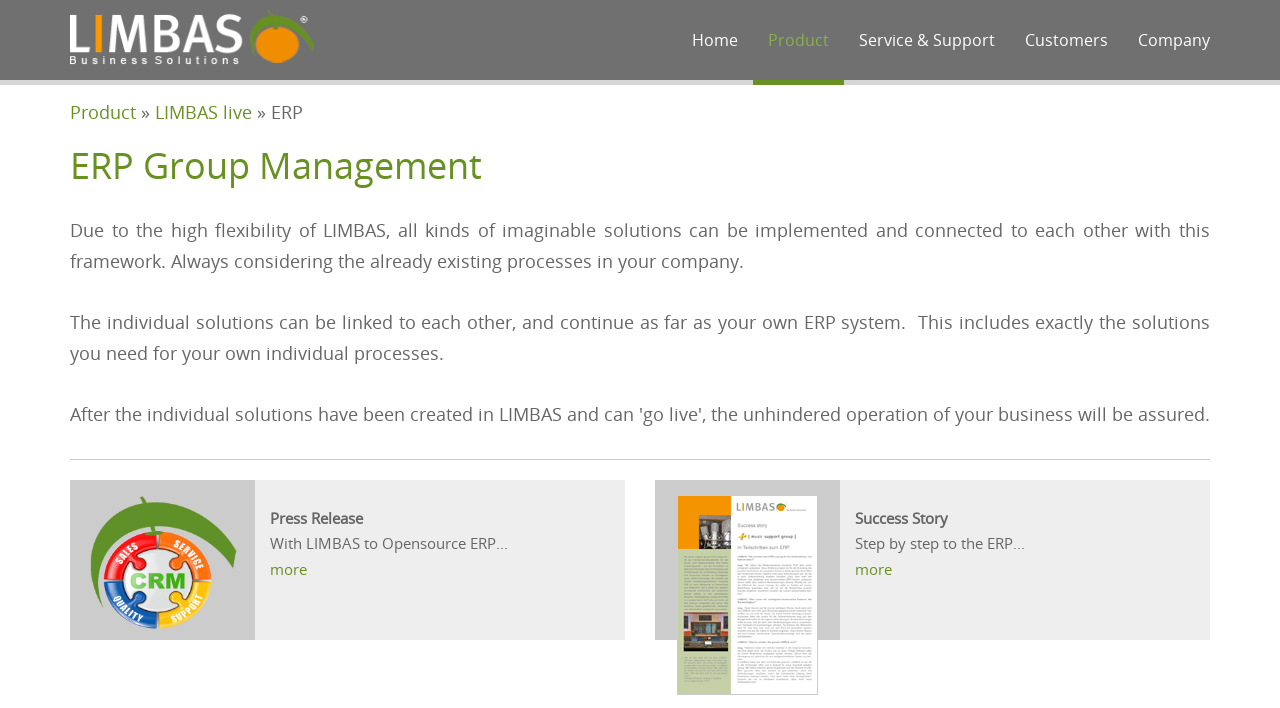What type of content is displayed below the separator?
Refer to the image and respond with a one-word or short-phrase answer.

Press Release and Success Story